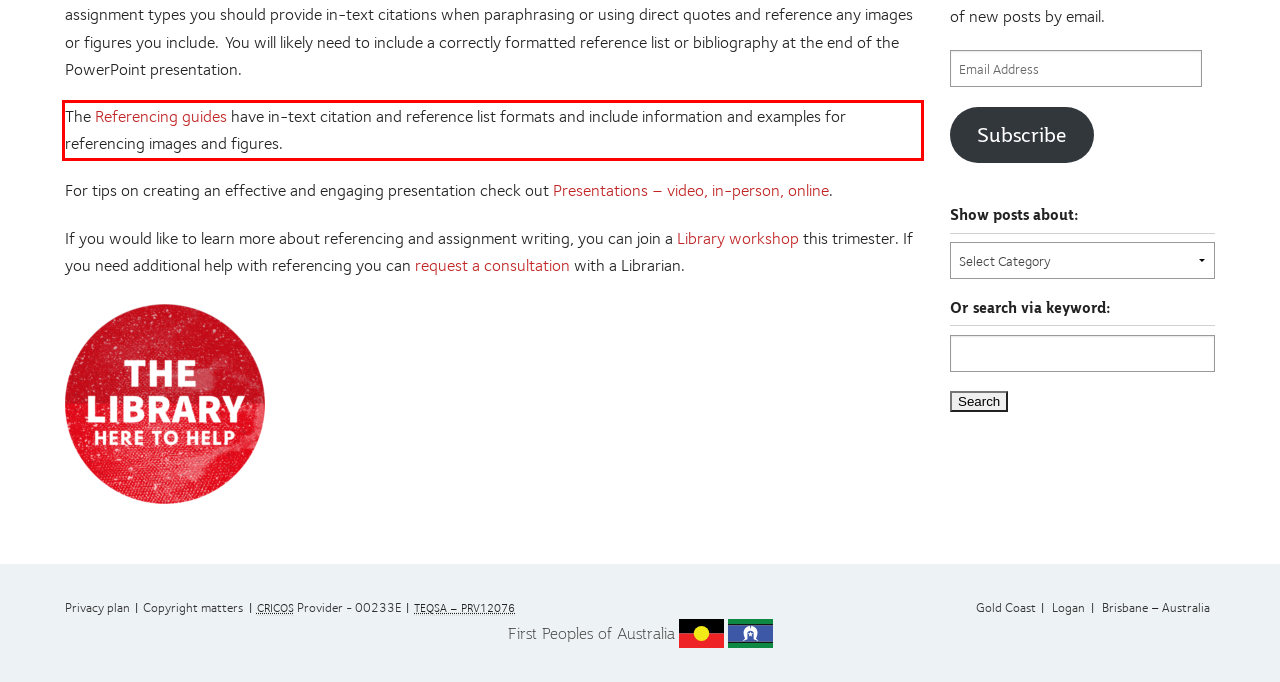Examine the webpage screenshot and use OCR to recognize and output the text within the red bounding box.

The Referencing guides have in-text citation and reference list formats and include information and examples for referencing images and figures.